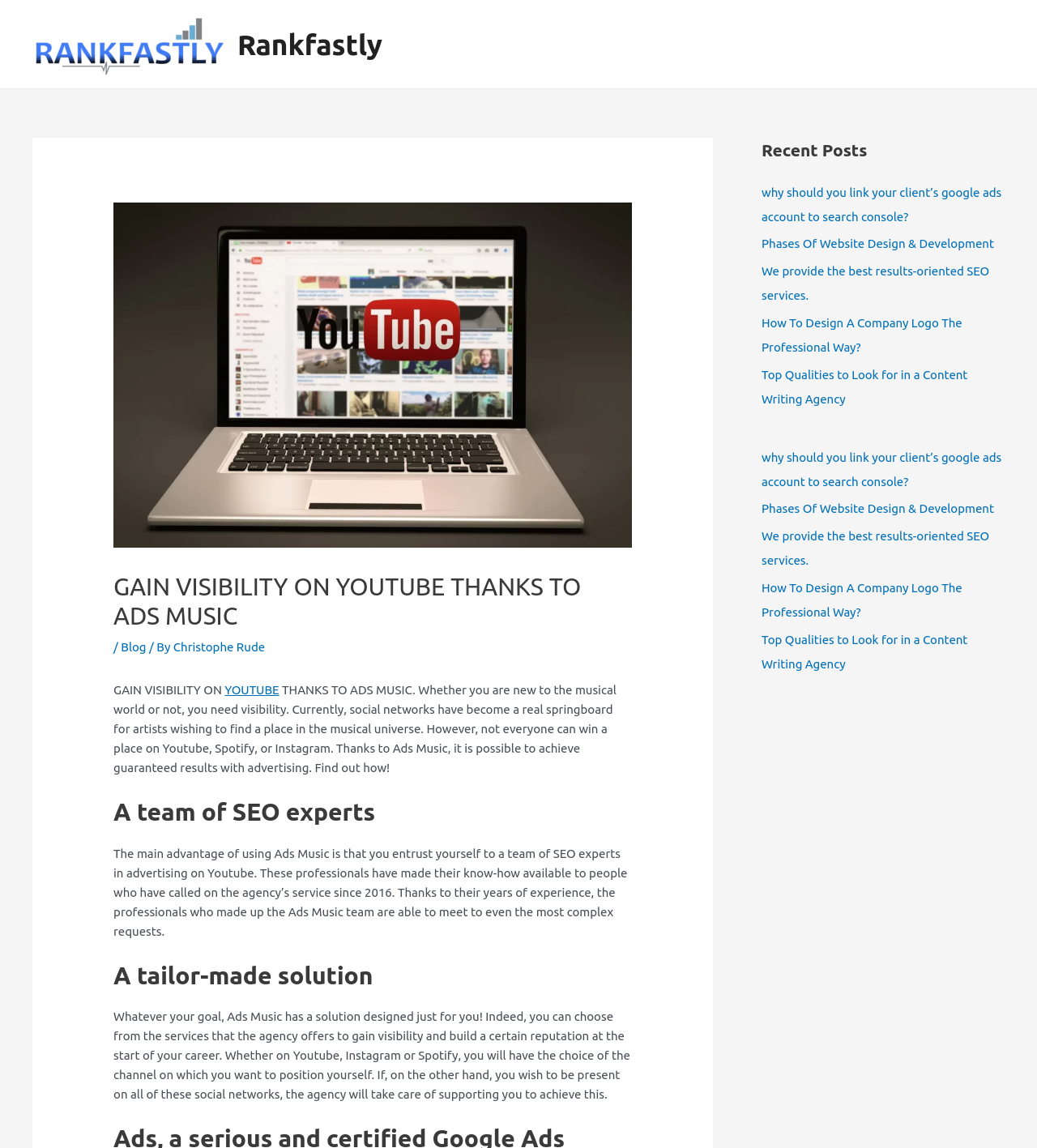Find and provide the bounding box coordinates for the UI element described here: "March 28, 2022". The coordinates should be given as four float numbers between 0 and 1: [left, top, right, bottom].

None